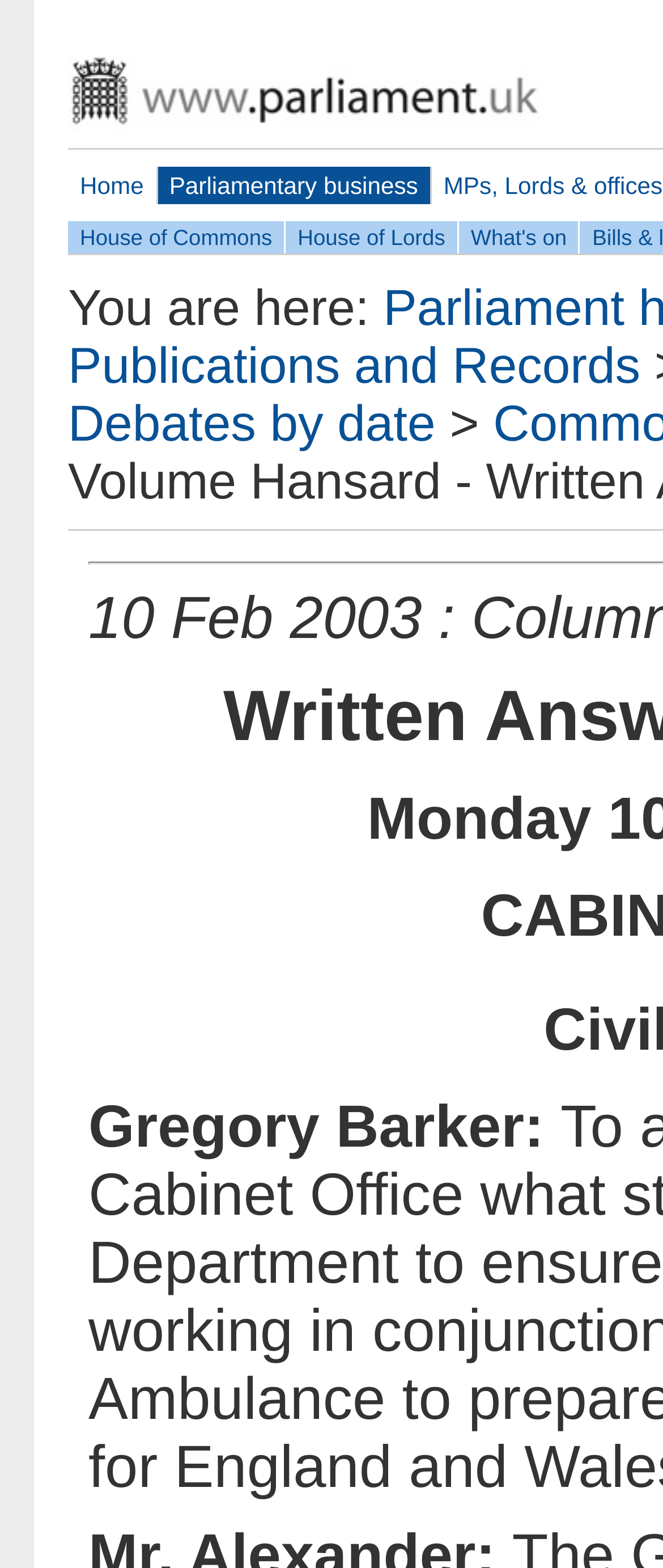Provide your answer in one word or a succinct phrase for the question: 
What is the text above the link 'Publications and Records'?

You are here: